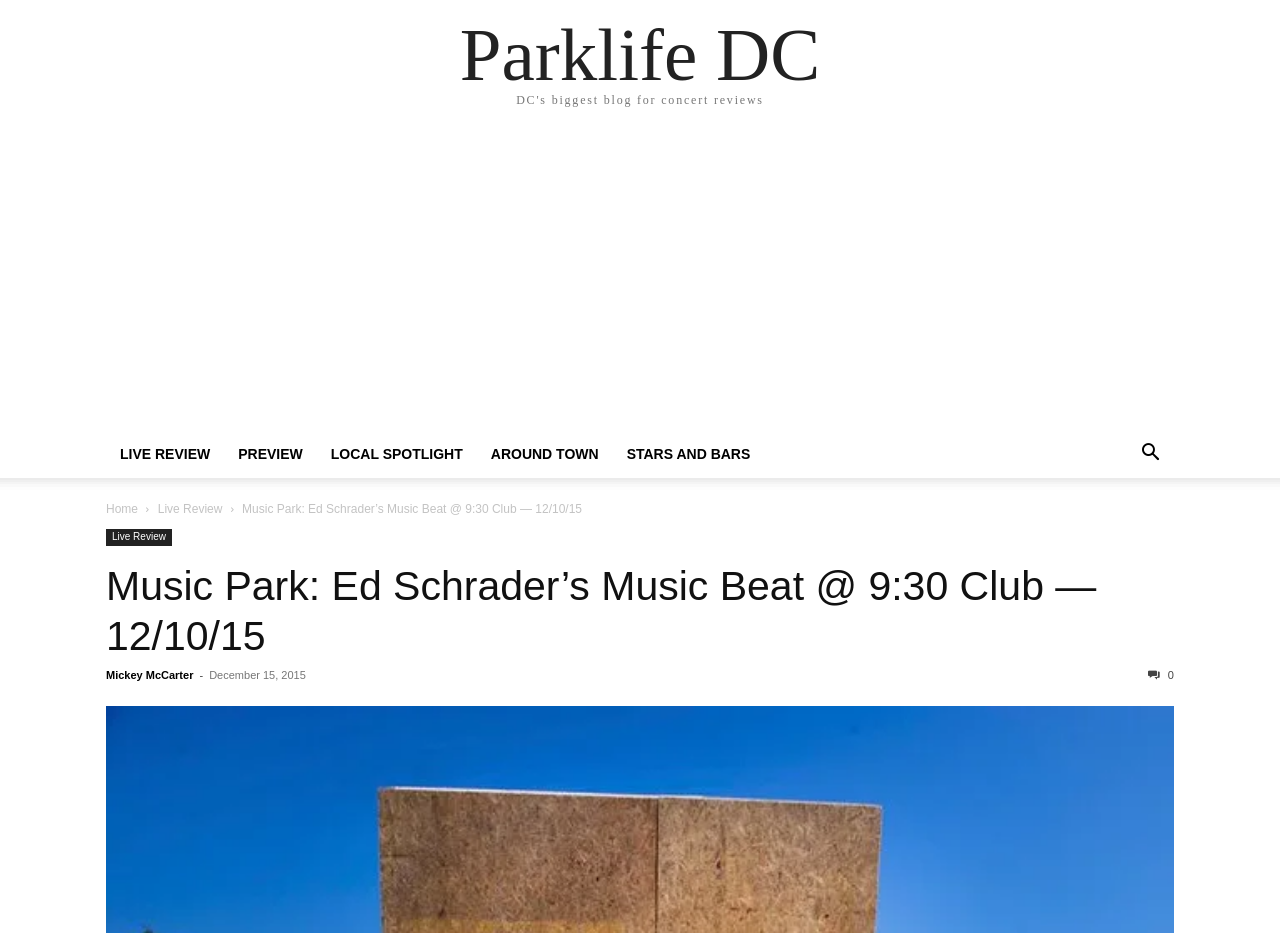For the following element description, predict the bounding box coordinates in the format (top-left x, top-left y, bottom-right x, bottom-right y). All values should be floating point numbers between 0 and 1. Description: Stars and Bars

[0.479, 0.478, 0.597, 0.495]